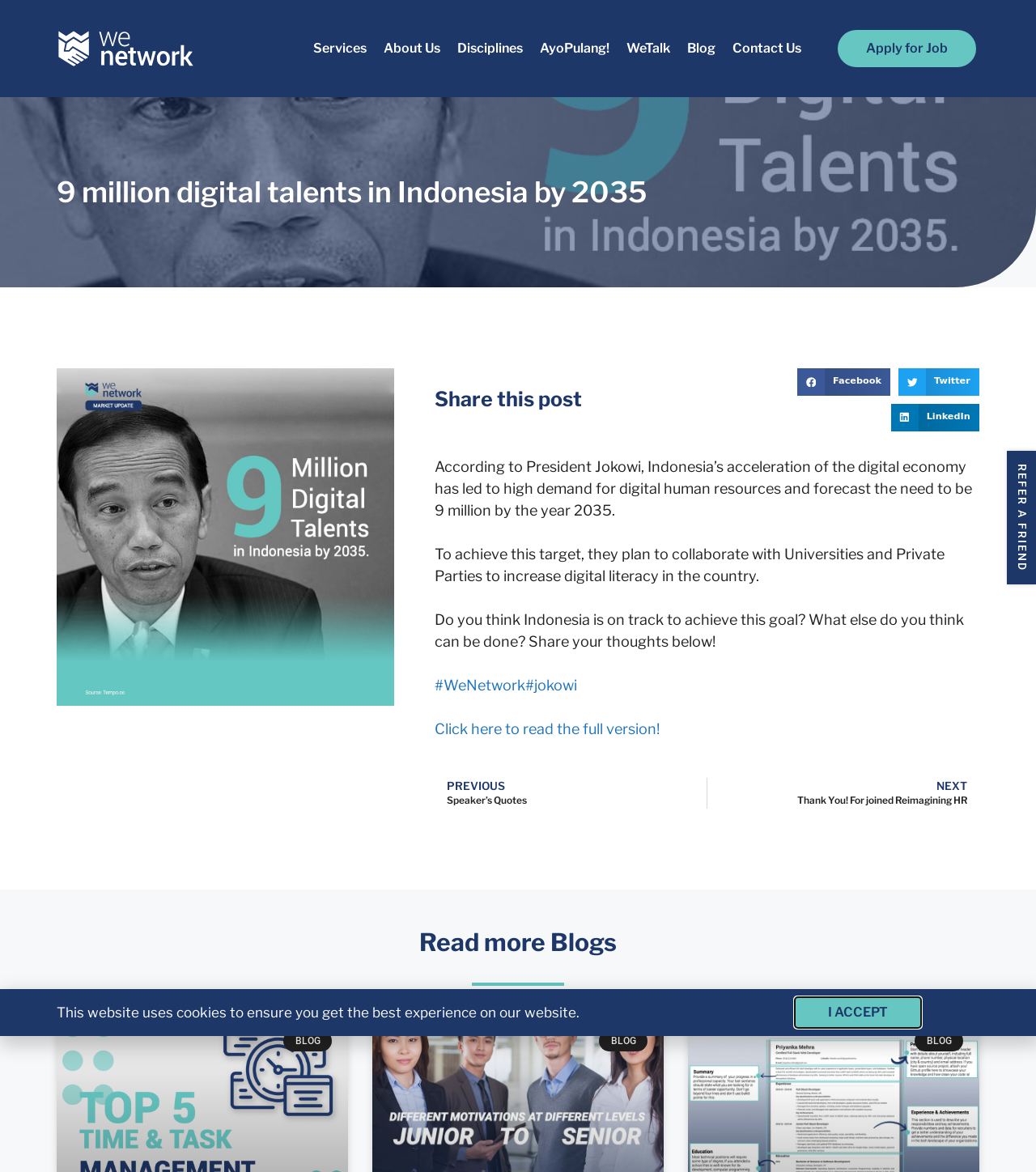Locate the bounding box coordinates of the clickable region to complete the following instruction: "View our team."

None